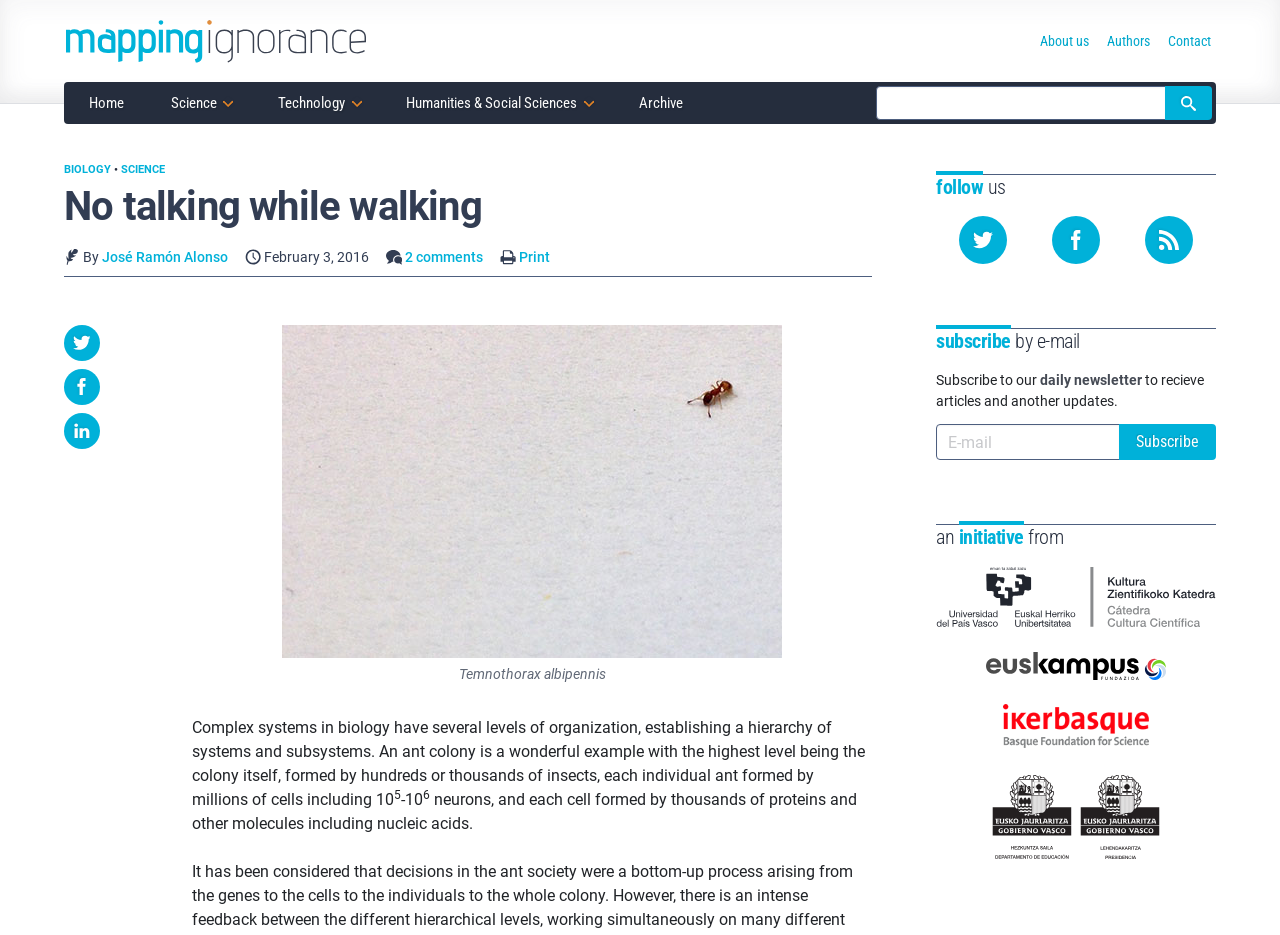Offer an in-depth caption of the entire webpage.

The webpage is an article page with a title "No talking while walking" and a subtitle "Published in BIOLOGY • SCIENCE". The article is written by José Ramón Alonso and was published on February 3, 2016. The page has a header section at the top with a logo and a navigation menu with links to "Home", "Science", "Technology", "Humanities & Social Sciences", and "Archive". There is also a search bar at the top right corner.

Below the header, there is a section with links to "About us", "Authors", and "Contact". The main article content starts with a heading "No talking while walking" followed by a paragraph of text discussing complex systems in biology. The text is accompanied by an image of an ant, Temnothorax albipennis, with a caption.

The article continues with more paragraphs of text, including superscript numbers and a mention of neurons and proteins. There is a "Share" section with buttons to share the article on Twitter, Facebook, and LinkedIn.

On the right side of the page, there are three complementary sections. The first section has links to follow the website on Twitter, Facebook, and to subscribe to their feed. The second section has a heading "subscribe by e-mail" and a form to enter an email address to receive a daily newsletter. The third section has a heading "an initiative from" and features logos and links to three organizations: Cátedra de Cultura Científica de la UPV/EHU, Euskampus Fundazioa, and Ikerbasque - Basque Foundation for Science.